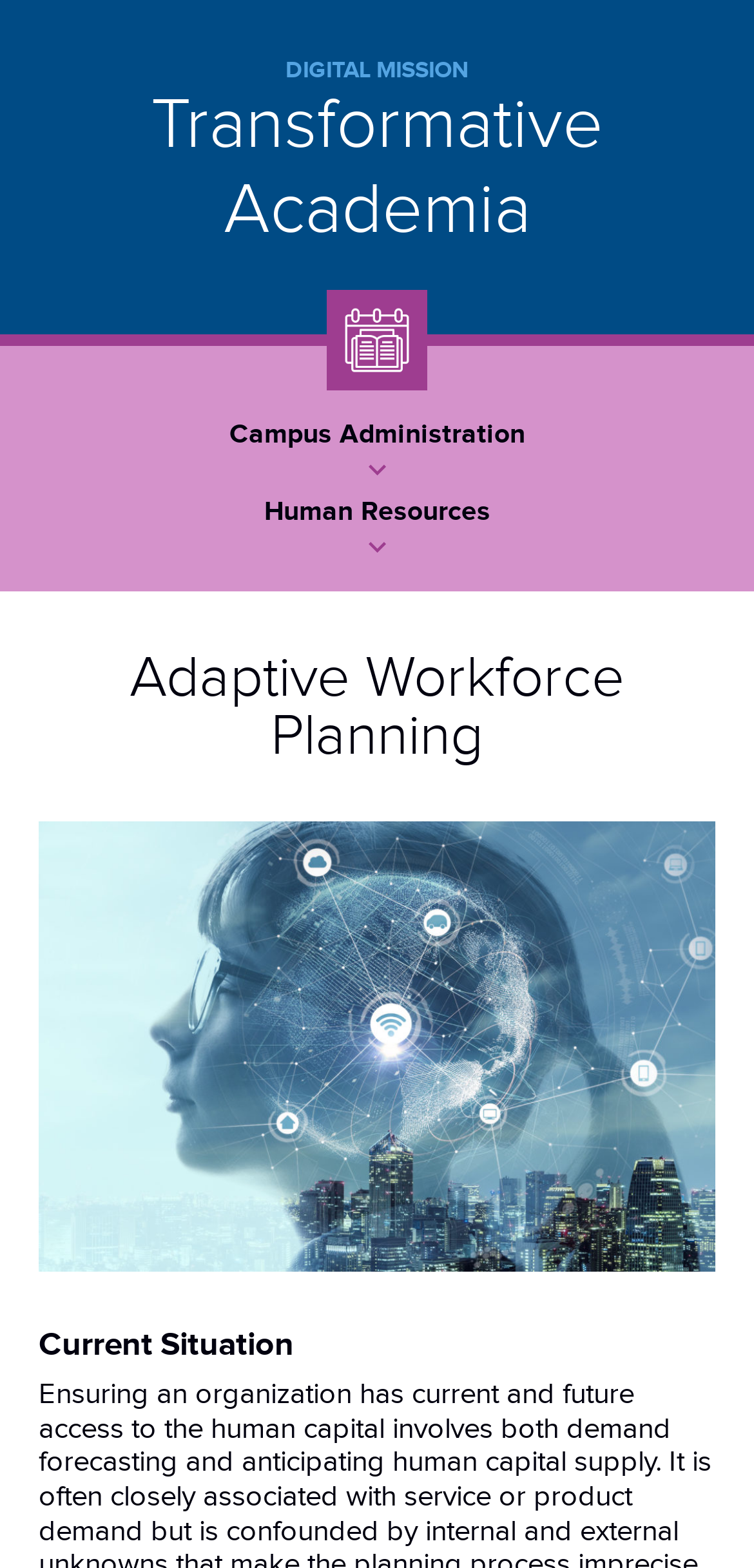Use a single word or phrase to answer the question:
What is the main theme of the digital mission?

Transformative Academia